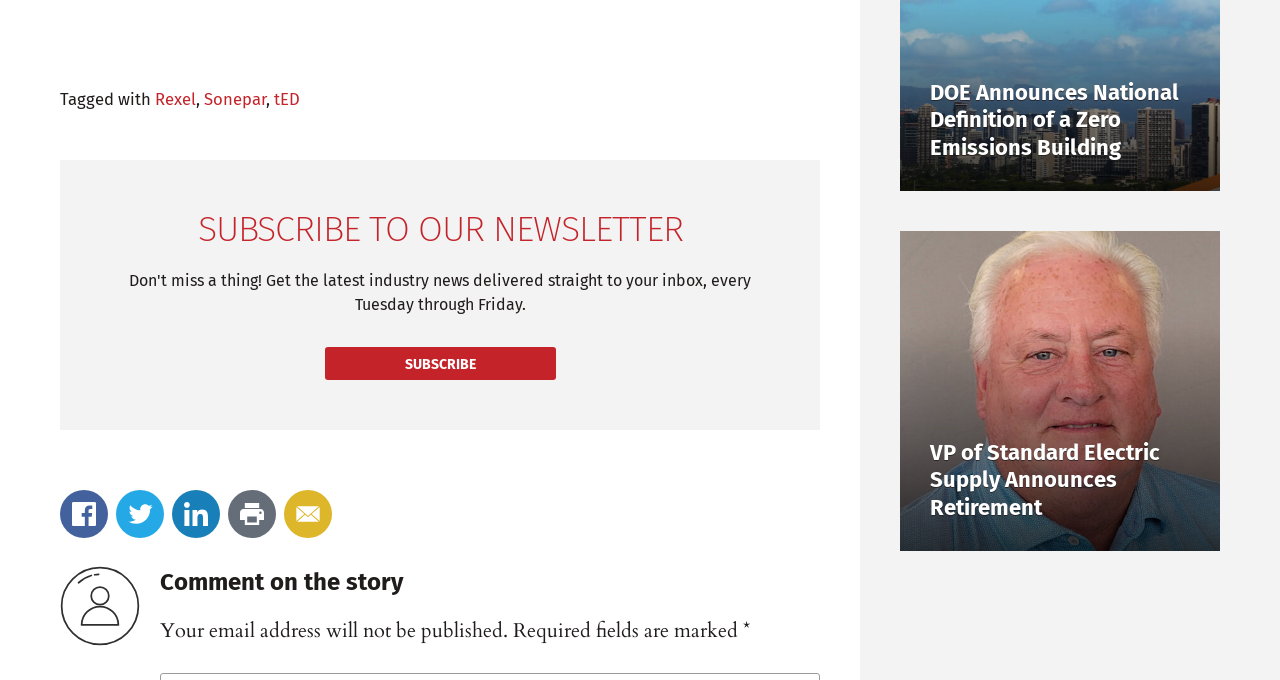What is the title of the story that allows comments?
Using the image as a reference, give an elaborate response to the question.

The heading 'Comment on the story' is associated with the heading 'DOE Announces National Definition of a Zero Emissions Building', indicating that this is the story that allows comments.